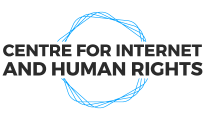Analyze the image and provide a detailed answer to the question: What surrounds the text in the logo?

The logo features a stylized blue graphic element surrounding the text, which adds a dynamic and contemporary aesthetic to the overall design.